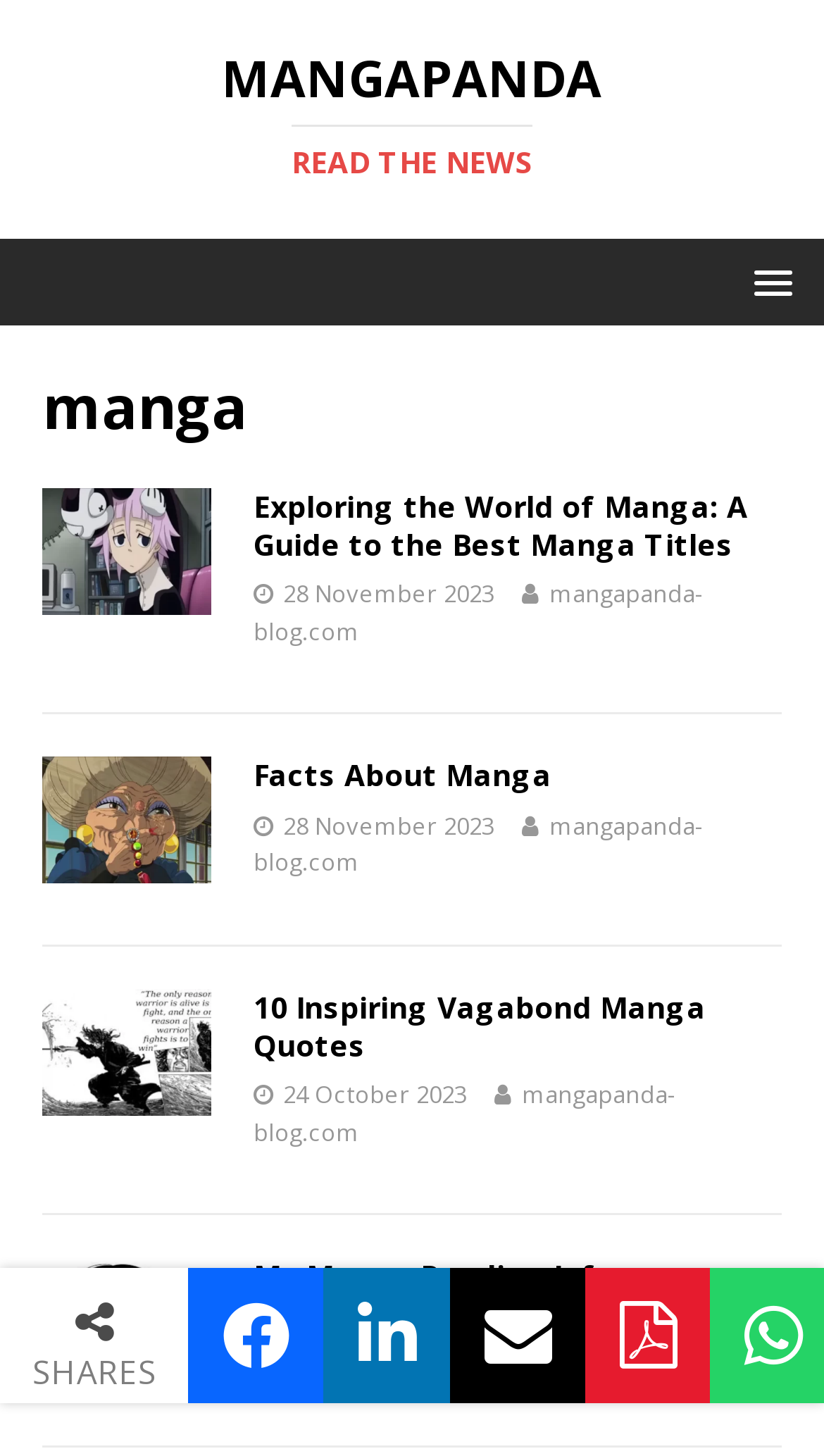Please determine the bounding box coordinates of the element to click in order to execute the following instruction: "Read Facts About Manga". The coordinates should be four float numbers between 0 and 1, specified as [left, top, right, bottom].

[0.051, 0.576, 0.256, 0.604]